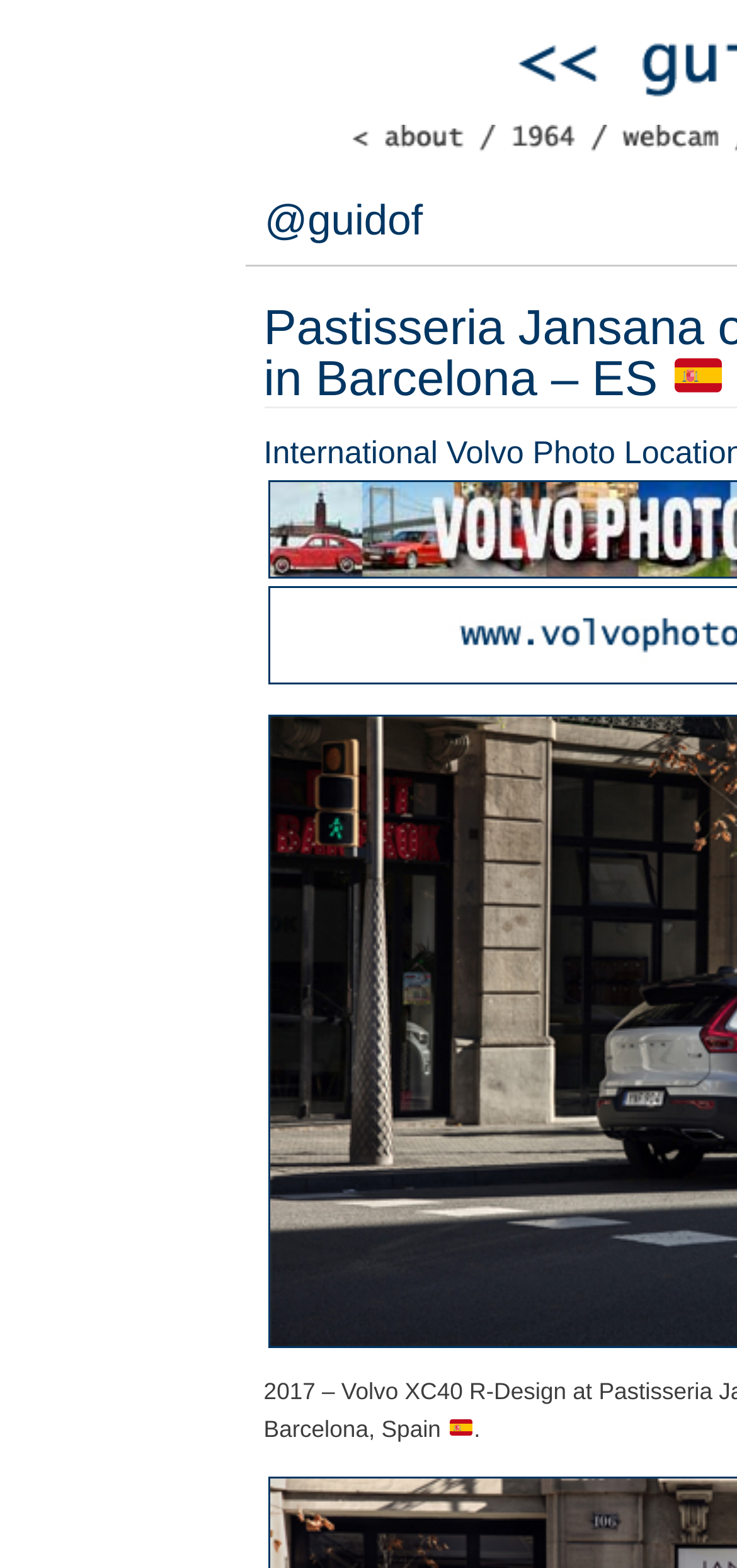From the webpage screenshot, predict the bounding box of the UI element that matches this description: "@guidof".

[0.359, 0.125, 0.574, 0.155]